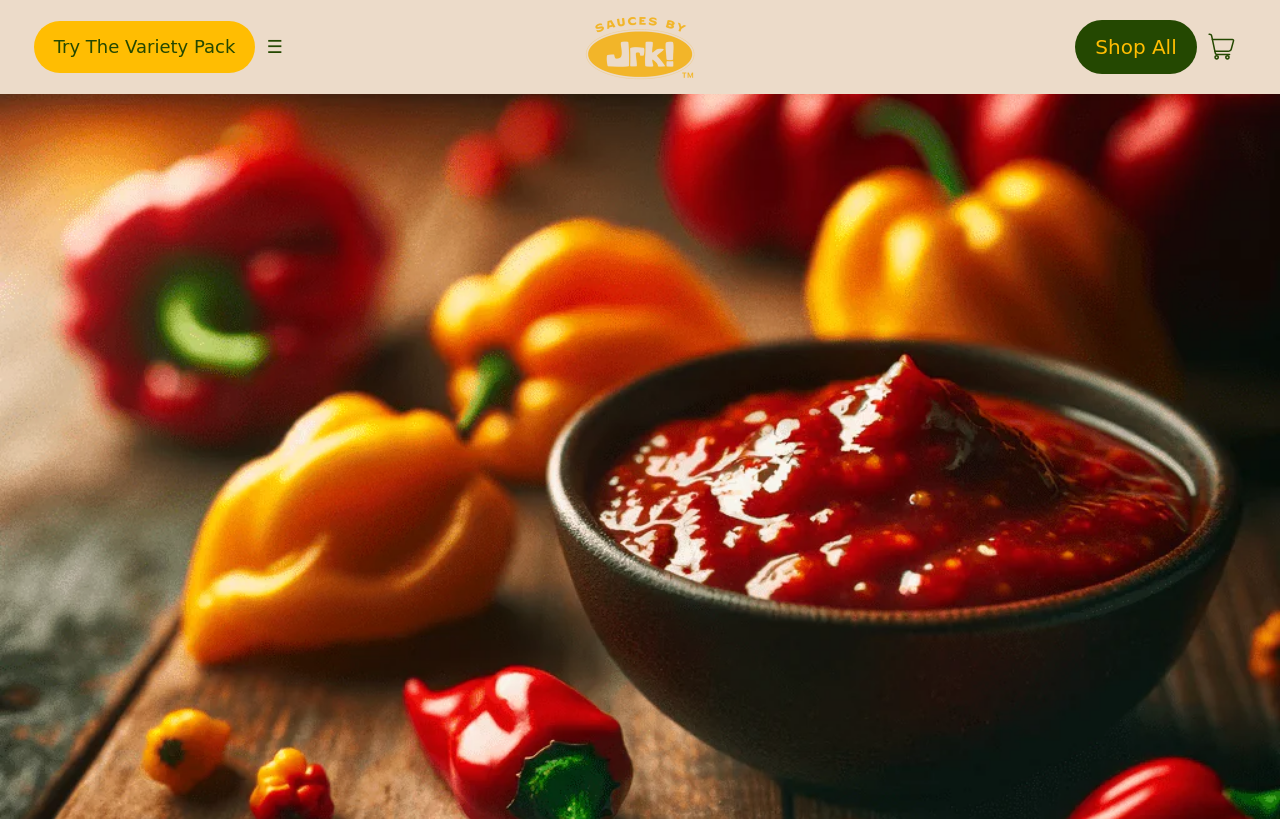Describe in detail what you see on the webpage.

The webpage is about 'Add Some Kick With Jerk Hot Bonnet' hot sauce, highlighting its flavor and health benefits. At the top left corner, there is a 'Skip to content' link. Next to it, on the top left, is a 'Try The Variety Pack' link. A '☰' button, which controls a menu, is positioned on the top right. 

On the top center, there is a 'Sauces by Jrk!' link, accompanied by an image with the same name. To the right of this link, there is a 'Shop All' link. At the top right corner, a 'Cart items' button is displayed, featuring a small image.

Note: The provided meta description seems to be a short title, and the accessibility tree does not contain any descriptive text or paragraphs about the hot sauce's benefits.